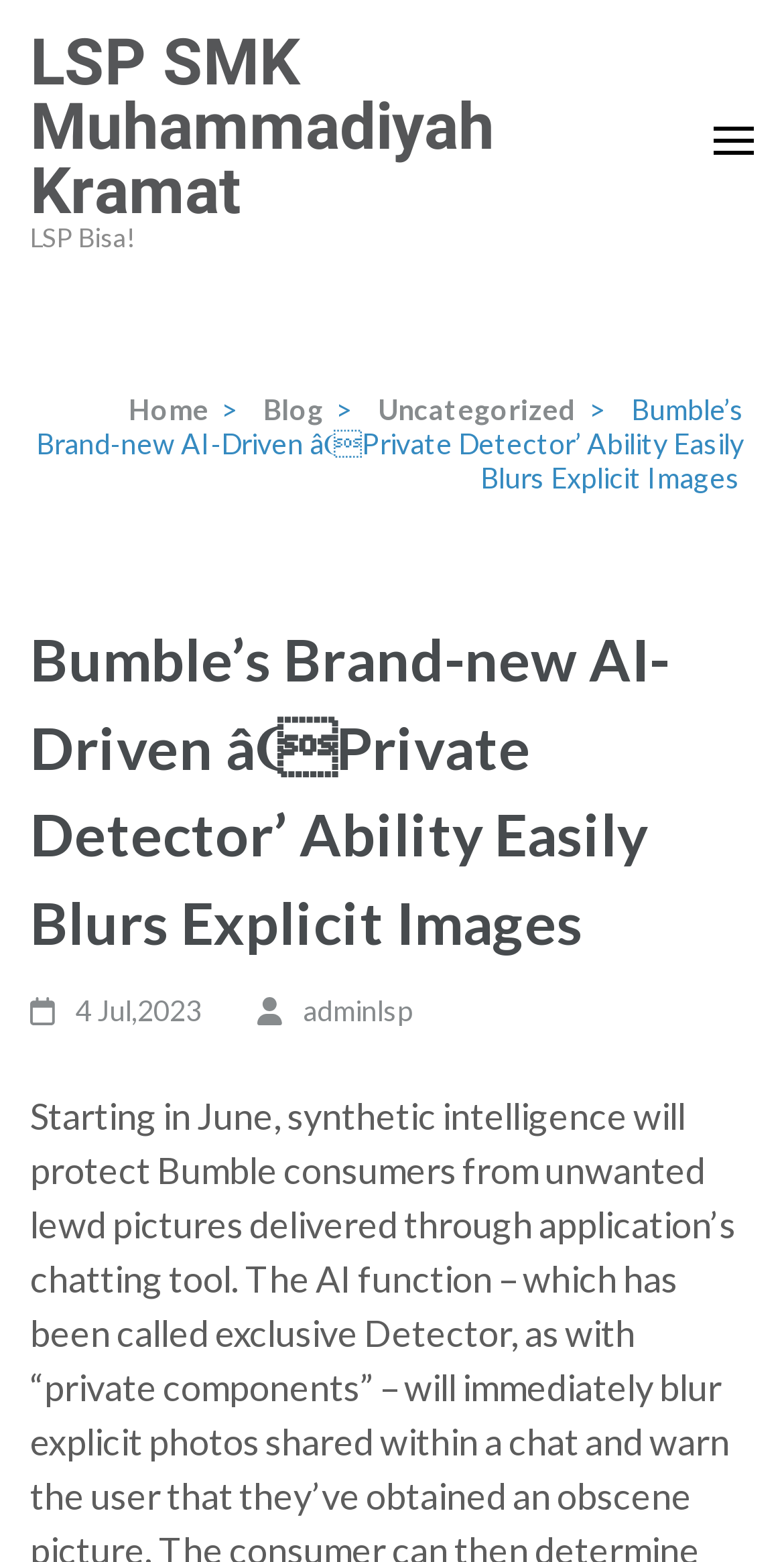Identify the main heading of the webpage and provide its text content.

Bumble’s Brand-new AI-Driven âPrivate Detector’ Ability Easily Blurs Explicit Images